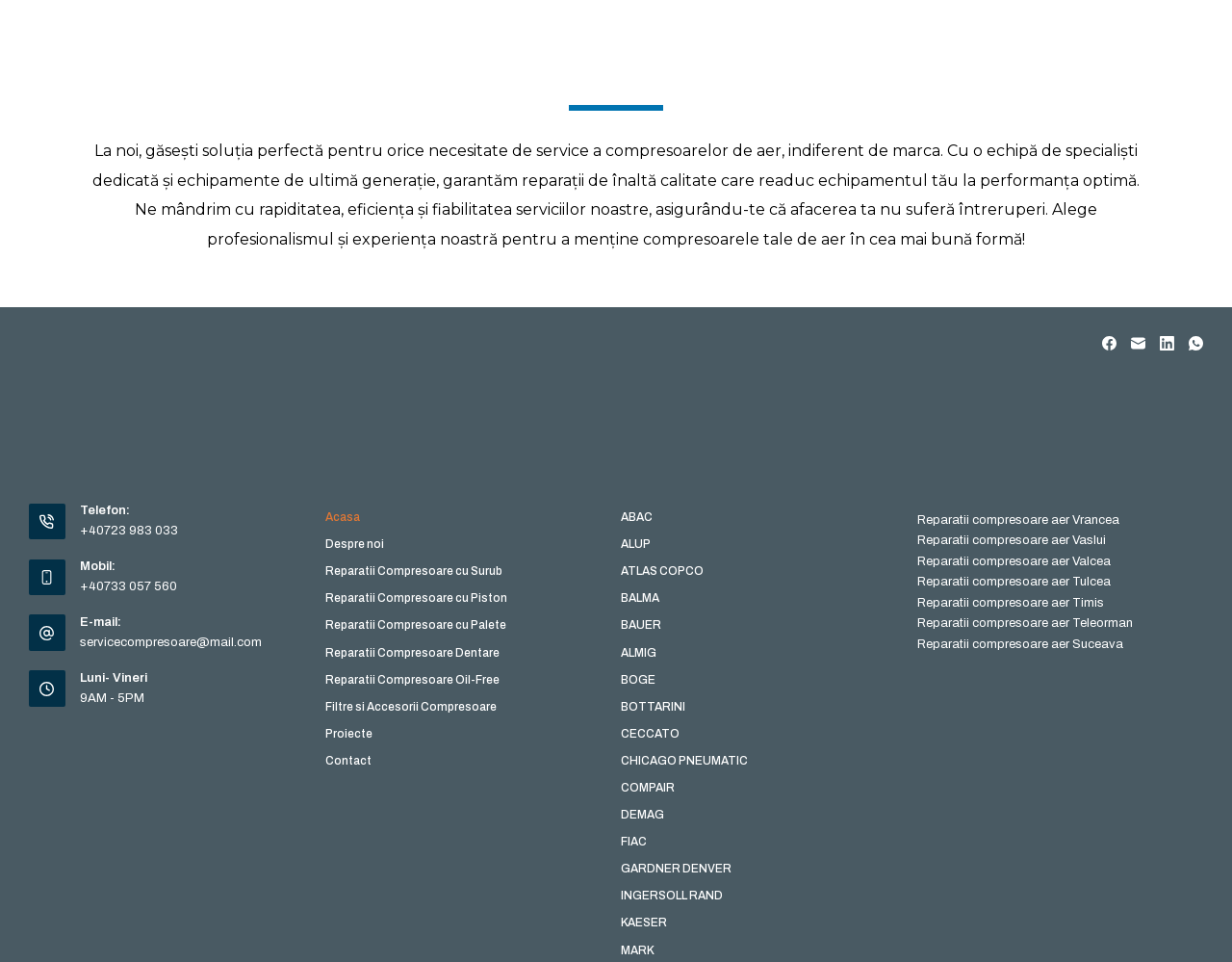What social media platforms are they on?
Answer with a single word or phrase by referring to the visual content.

Facebook, LinkedIn, WhatsApp